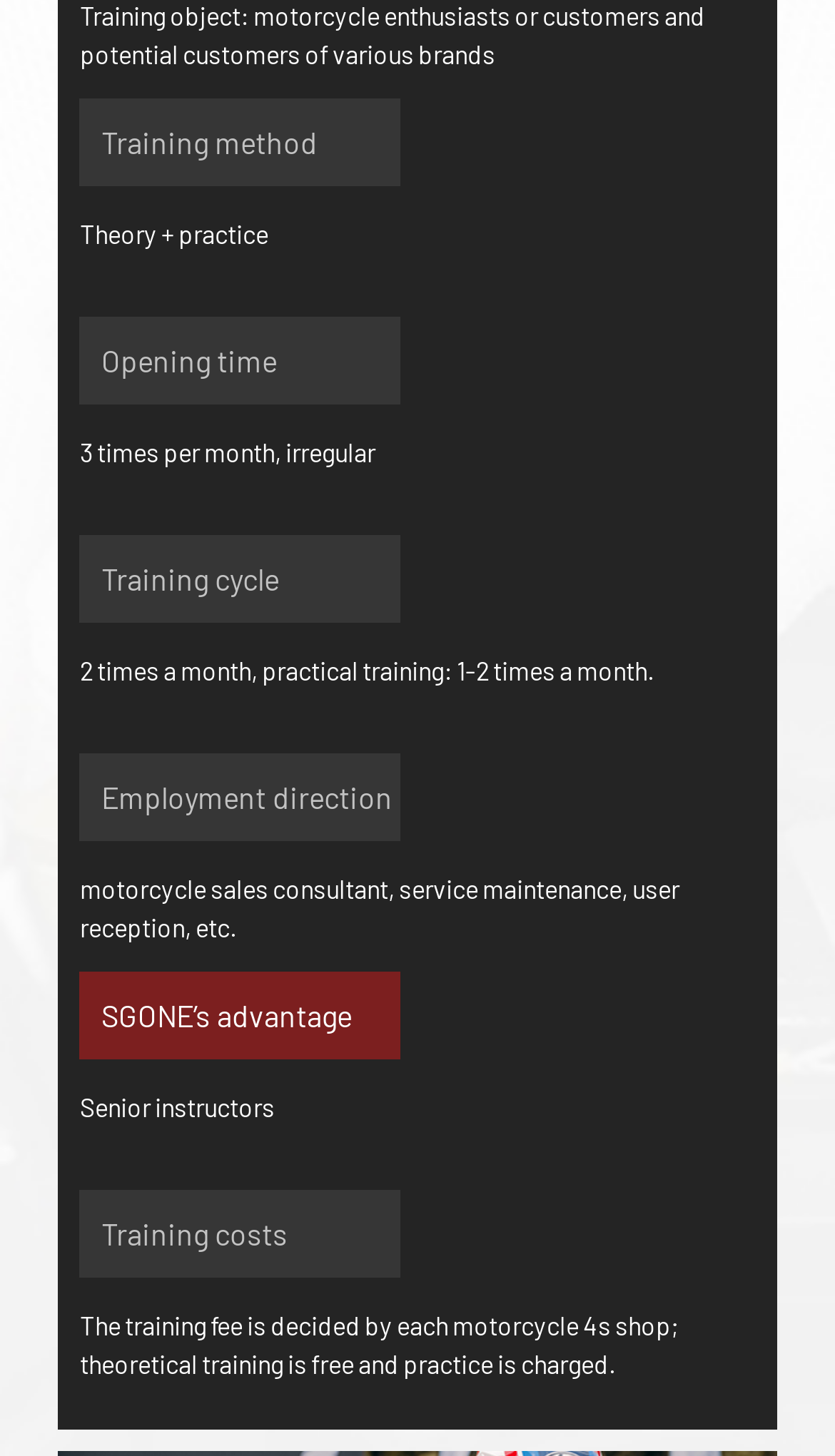Please identify the bounding box coordinates of the element that needs to be clicked to execute the following command: "Click the 'Main brands' link". Provide the bounding box using four float numbers between 0 and 1, formatted as [left, top, right, bottom].

[0.053, 0.564, 0.242, 0.585]